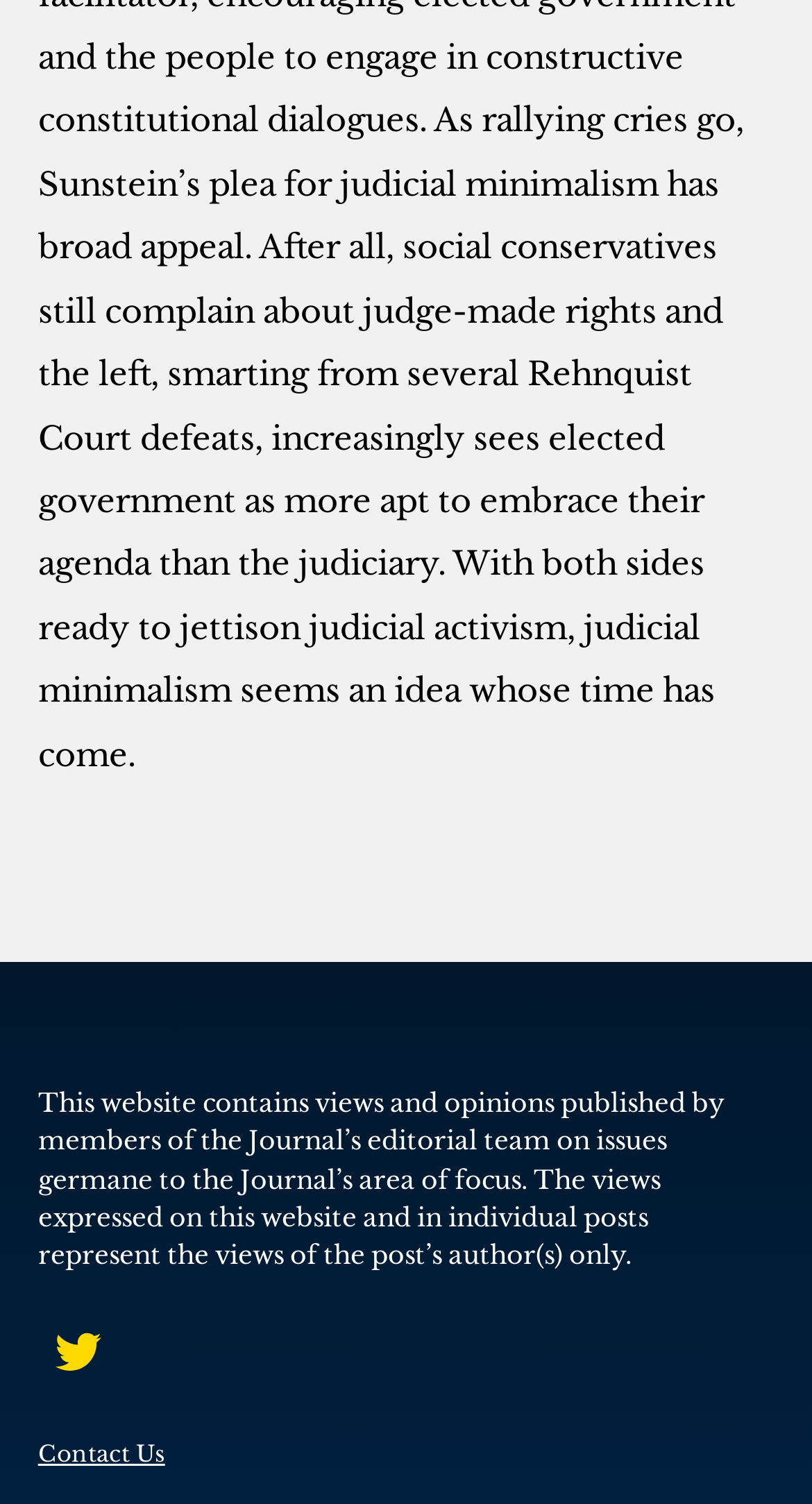What is the purpose of this website?
Based on the image, give a one-word or short phrase answer.

Publish views and opinions